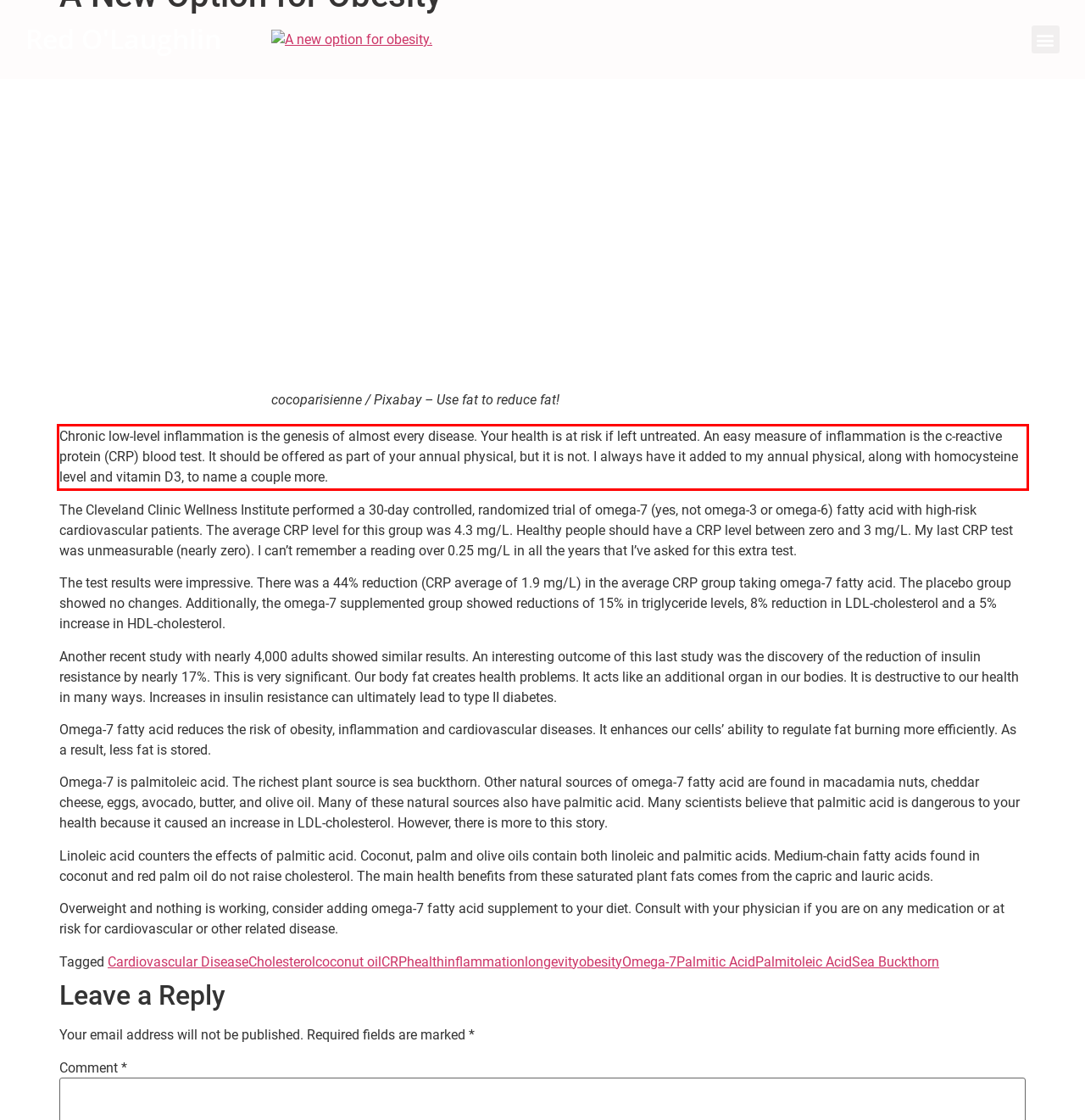Using the provided screenshot of a webpage, recognize and generate the text found within the red rectangle bounding box.

Chronic low-level inflammation is the genesis of almost every disease. Your health is at risk if left untreated. An easy measure of inflammation is the c-reactive protein (CRP) blood test. It should be offered as part of your annual physical, but it is not. I always have it added to my annual physical, along with homocysteine level and vitamin D3, to name a couple more.